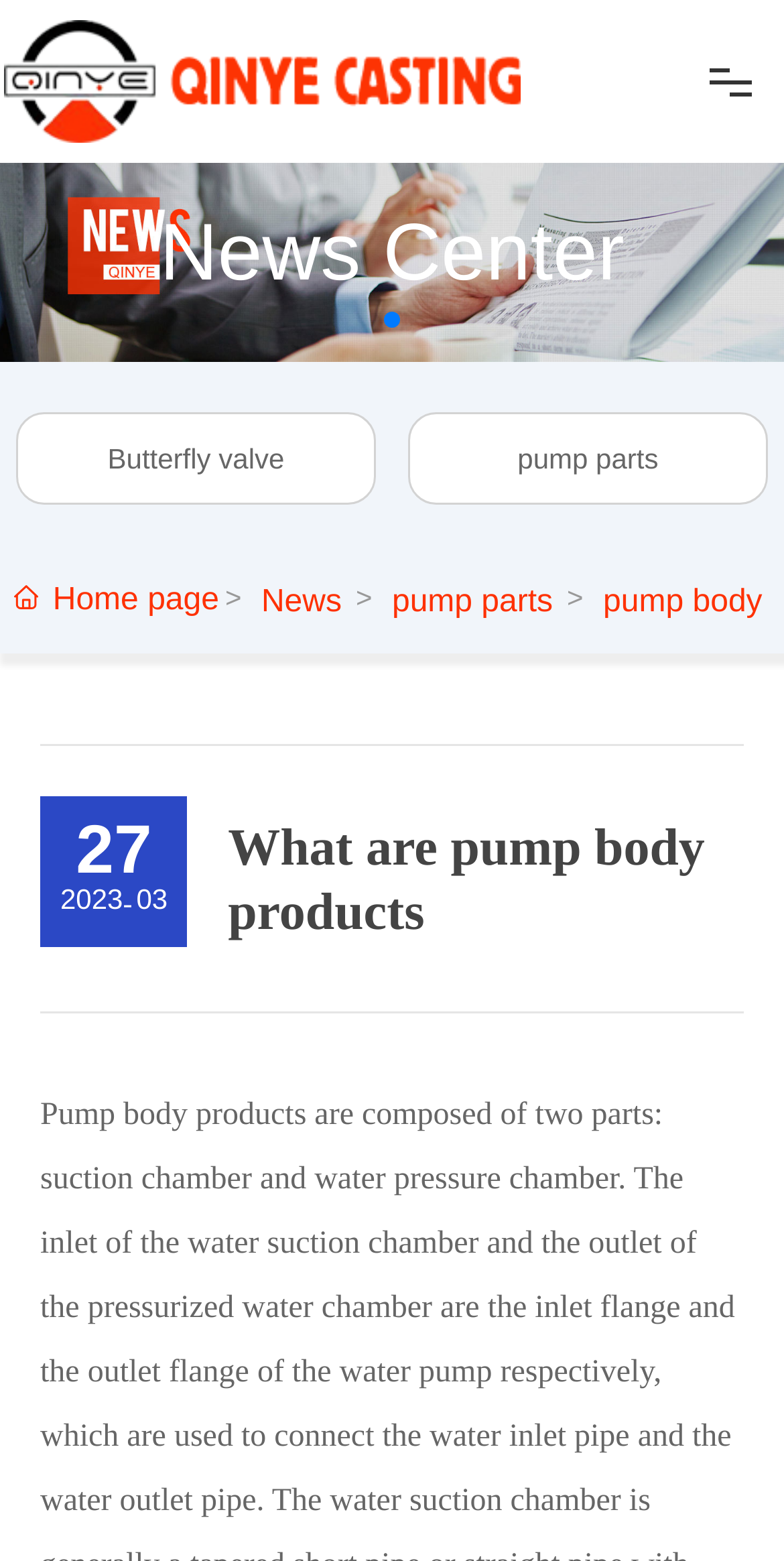Find the bounding box coordinates for the element that must be clicked to complete the instruction: "View the News Center". The coordinates should be four float numbers between 0 and 1, indicated as [left, top, right, bottom].

[0.204, 0.134, 0.796, 0.191]